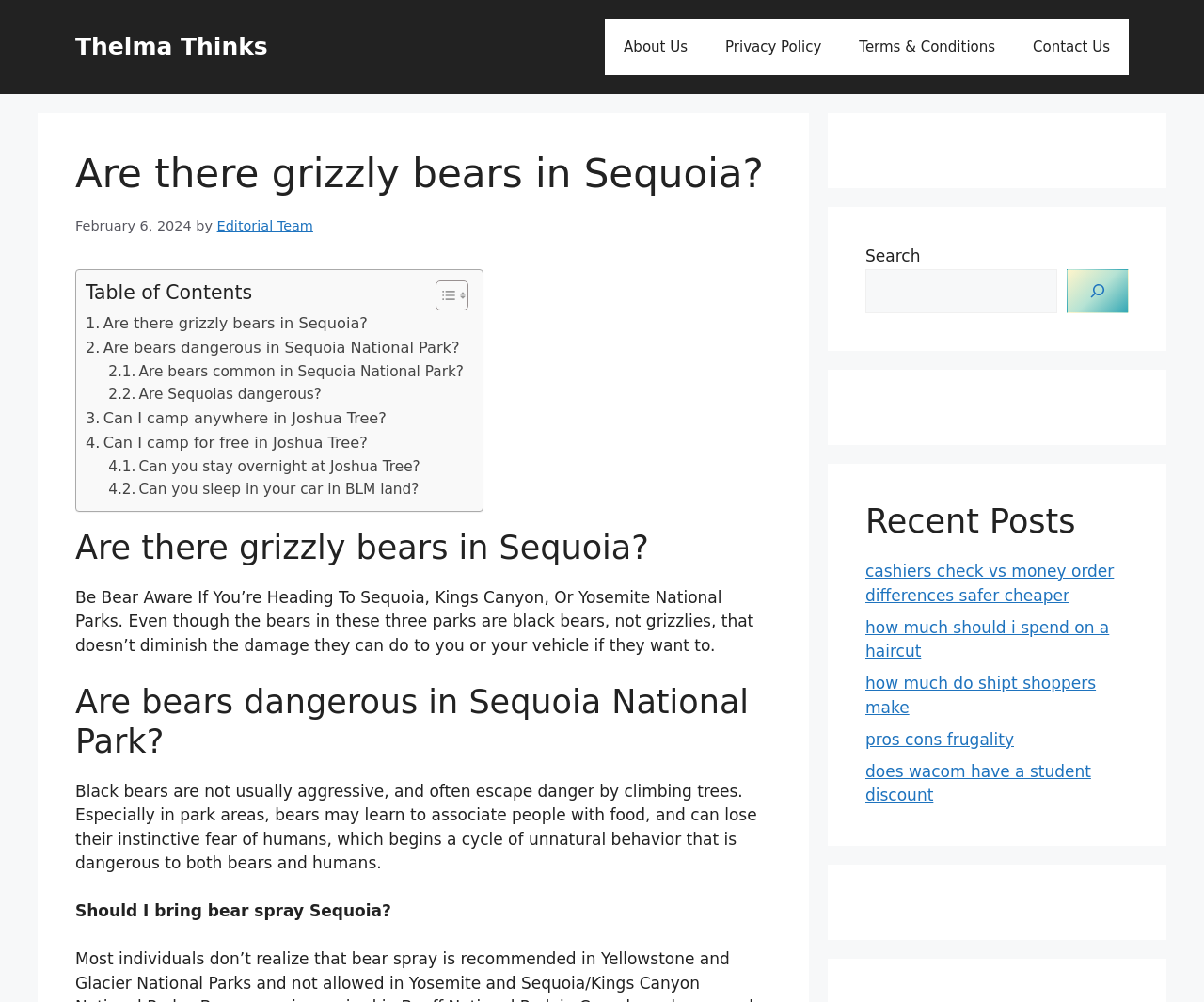Please identify the bounding box coordinates of the element I need to click to follow this instruction: "Click on the 'Contact Us' link".

[0.842, 0.019, 0.938, 0.075]